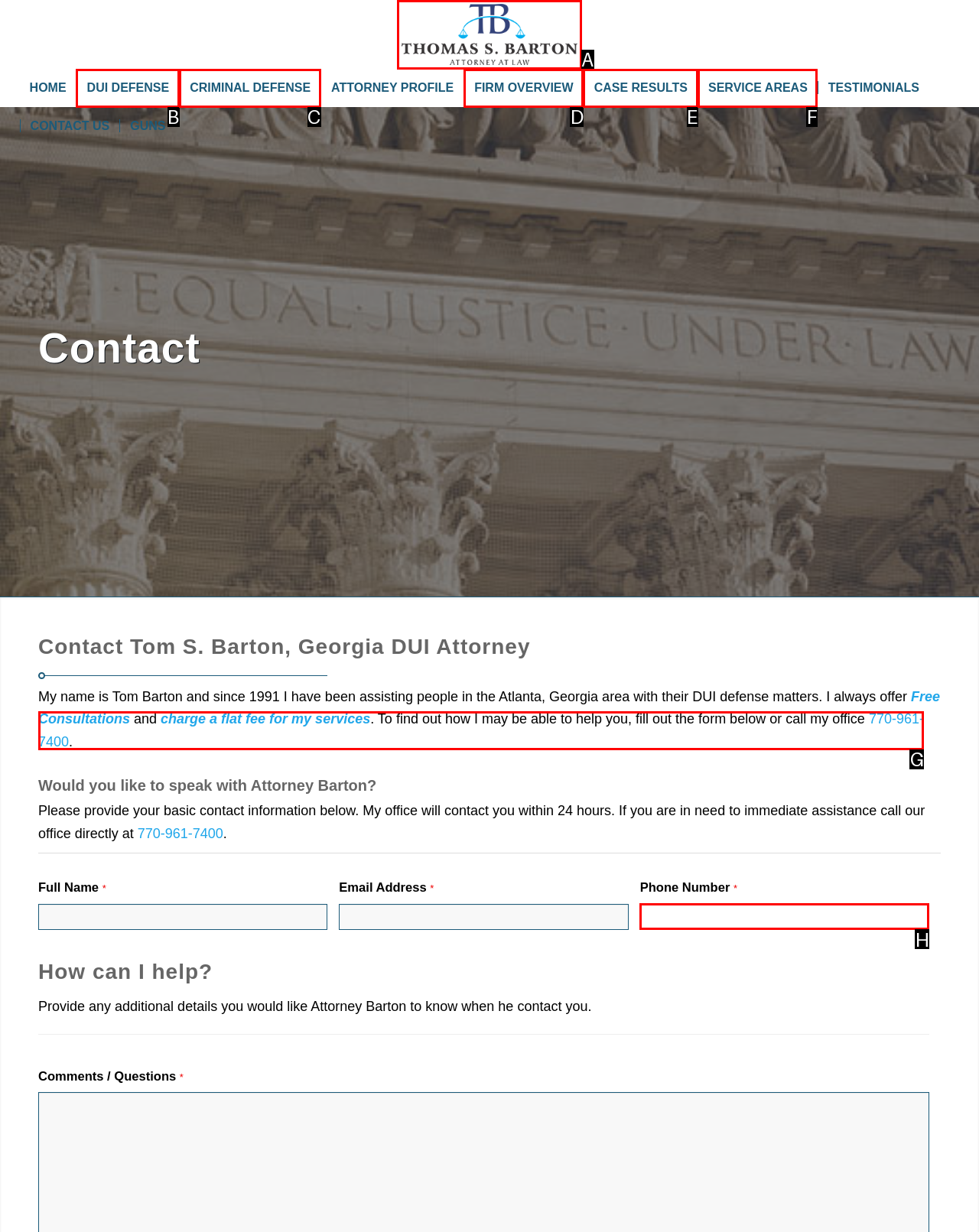Determine the UI element that matches the description: SERVICE AREAS
Answer with the letter from the given choices.

F